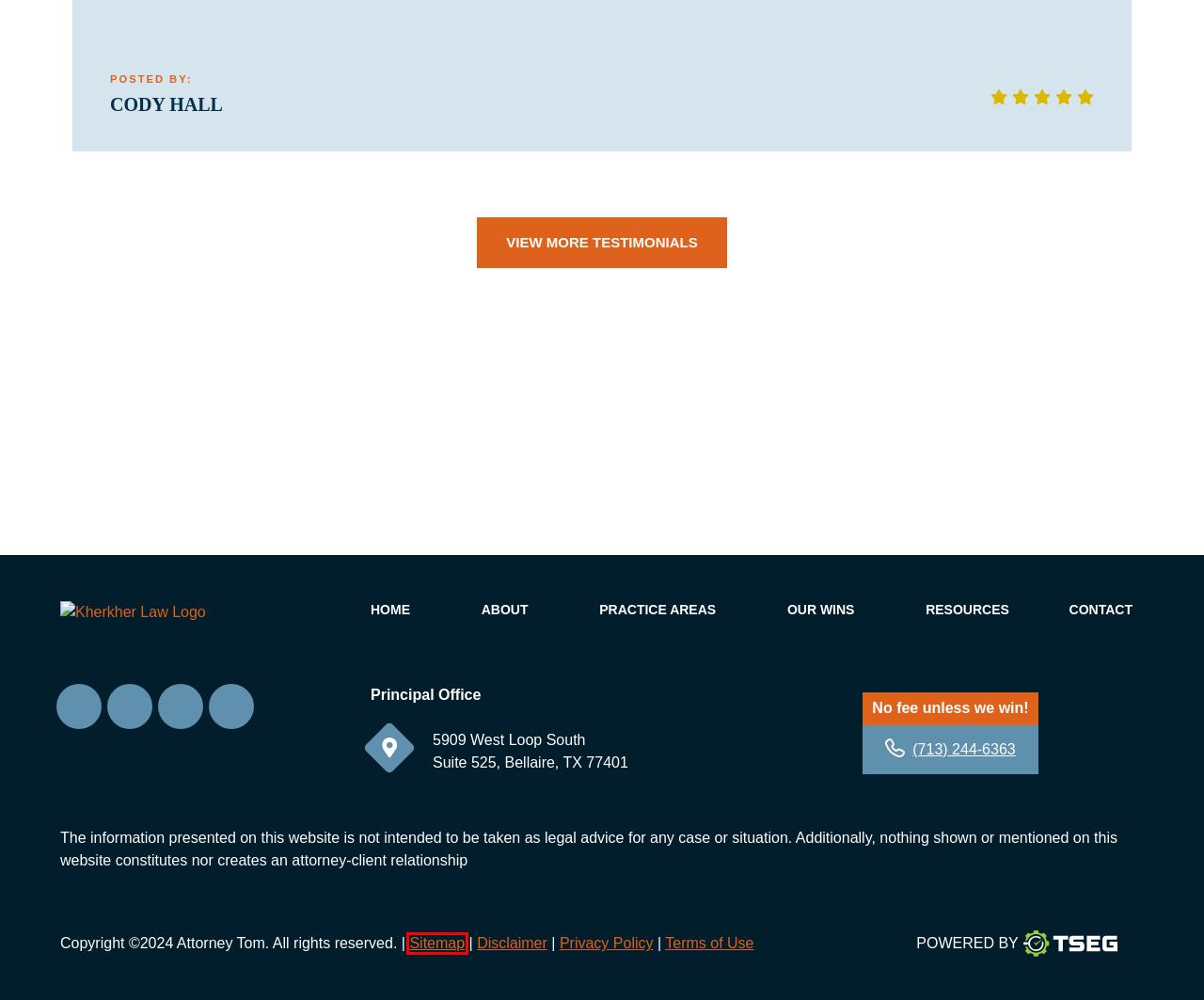You have a screenshot of a webpage with a red bounding box highlighting a UI element. Your task is to select the best webpage description that corresponds to the new webpage after clicking the element. Here are the descriptions:
A. Testimonials, Former Clients | Attorney Tom
B. Terms of Use | Attorney Tom
C. About Our Personal Injury Law Firm | Attorney Tom
D. Privacy Policy | Attorney Tom
E. Law Firm Digital Marketing | Legal Web Design Services
F. Disclaimer | Attorney Tom
G. Resources | Attorney Tom
H. Sitemap | Attorney Tom

H